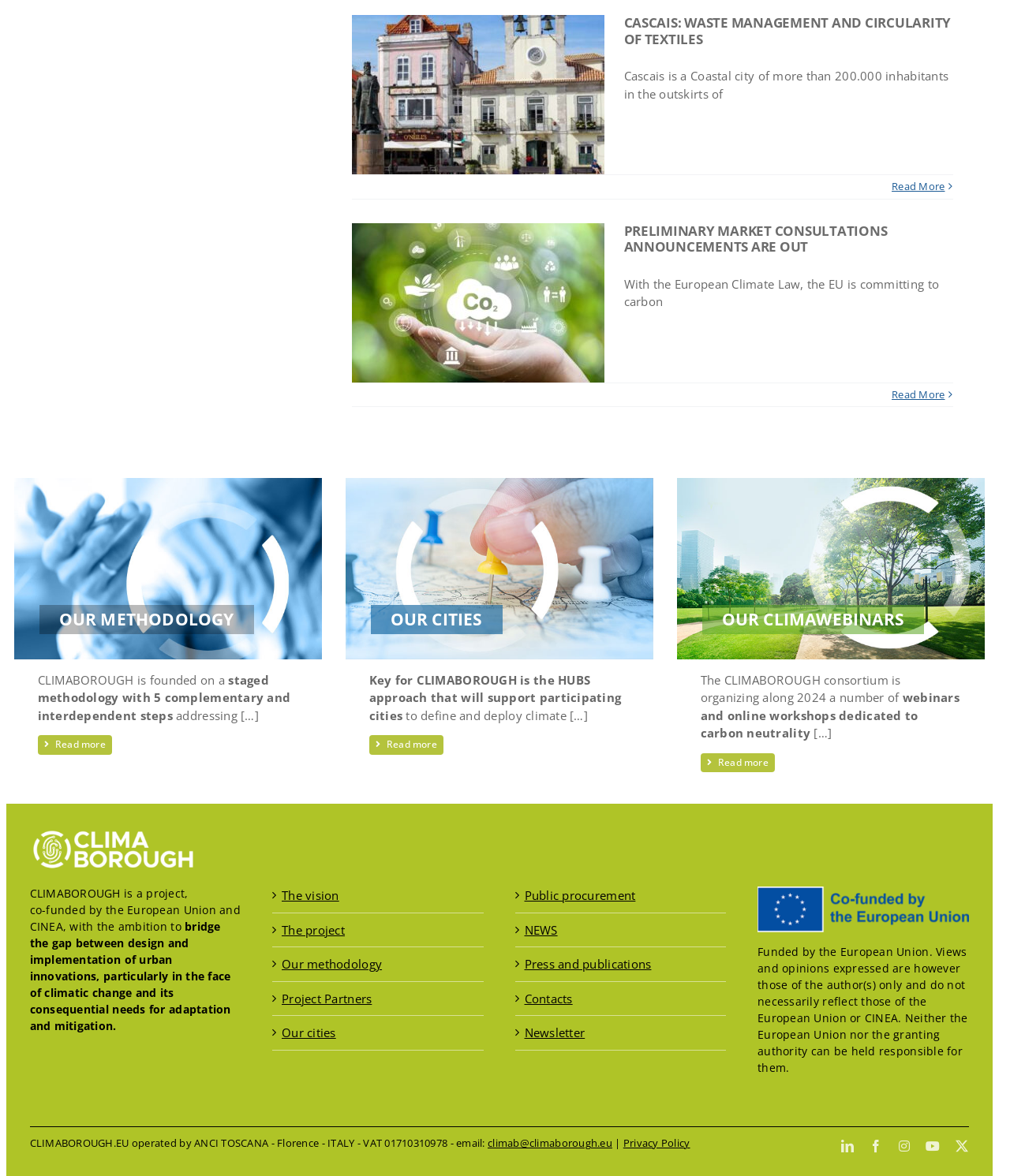Please locate the bounding box coordinates of the region I need to click to follow this instruction: "Read more about Preliminary Market Consultations announcements".

[0.883, 0.329, 0.936, 0.341]